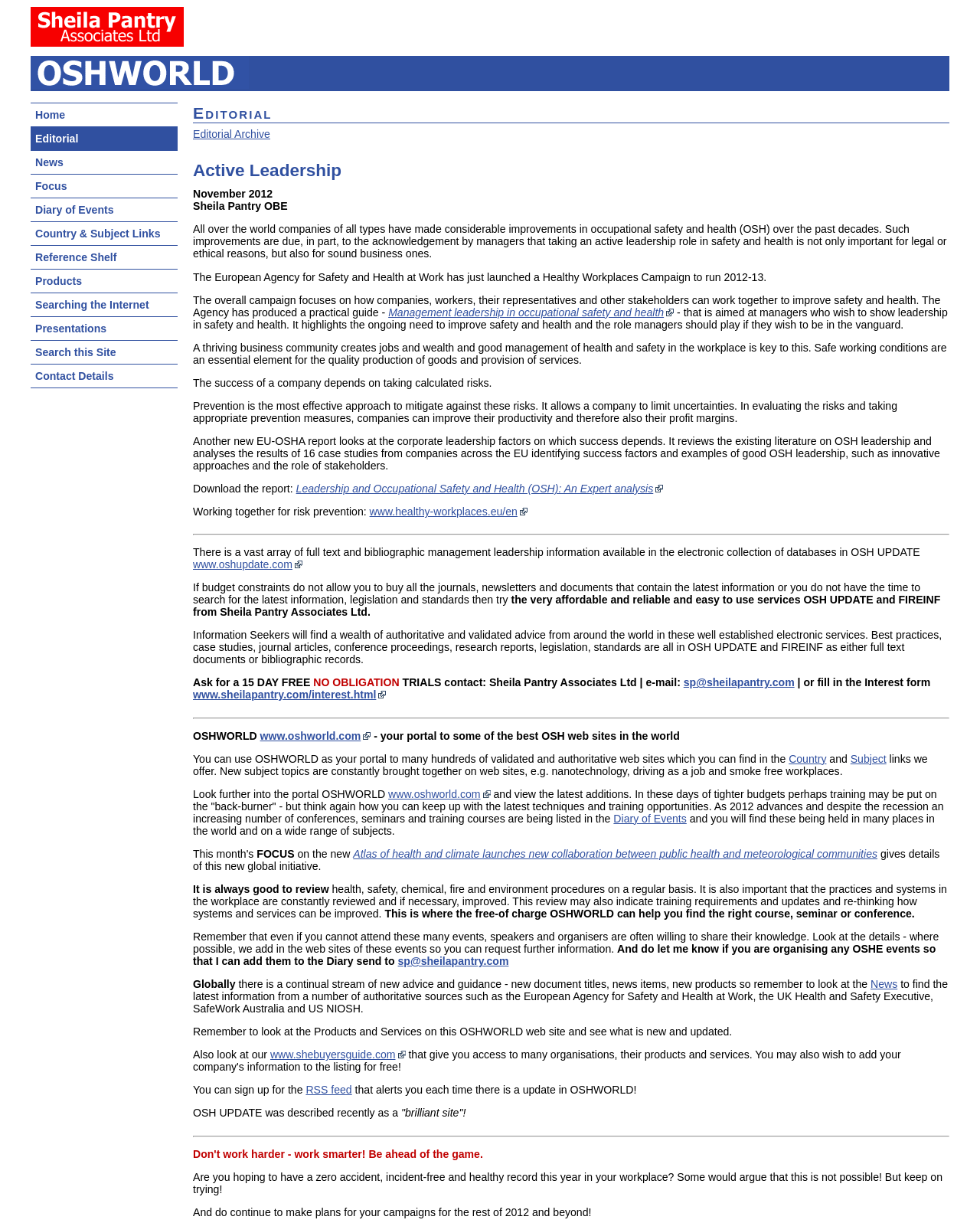Identify the bounding box coordinates for the UI element mentioned here: "Diary of Events". Provide the coordinates as four float values between 0 and 1, i.e., [left, top, right, bottom].

[0.031, 0.162, 0.181, 0.182]